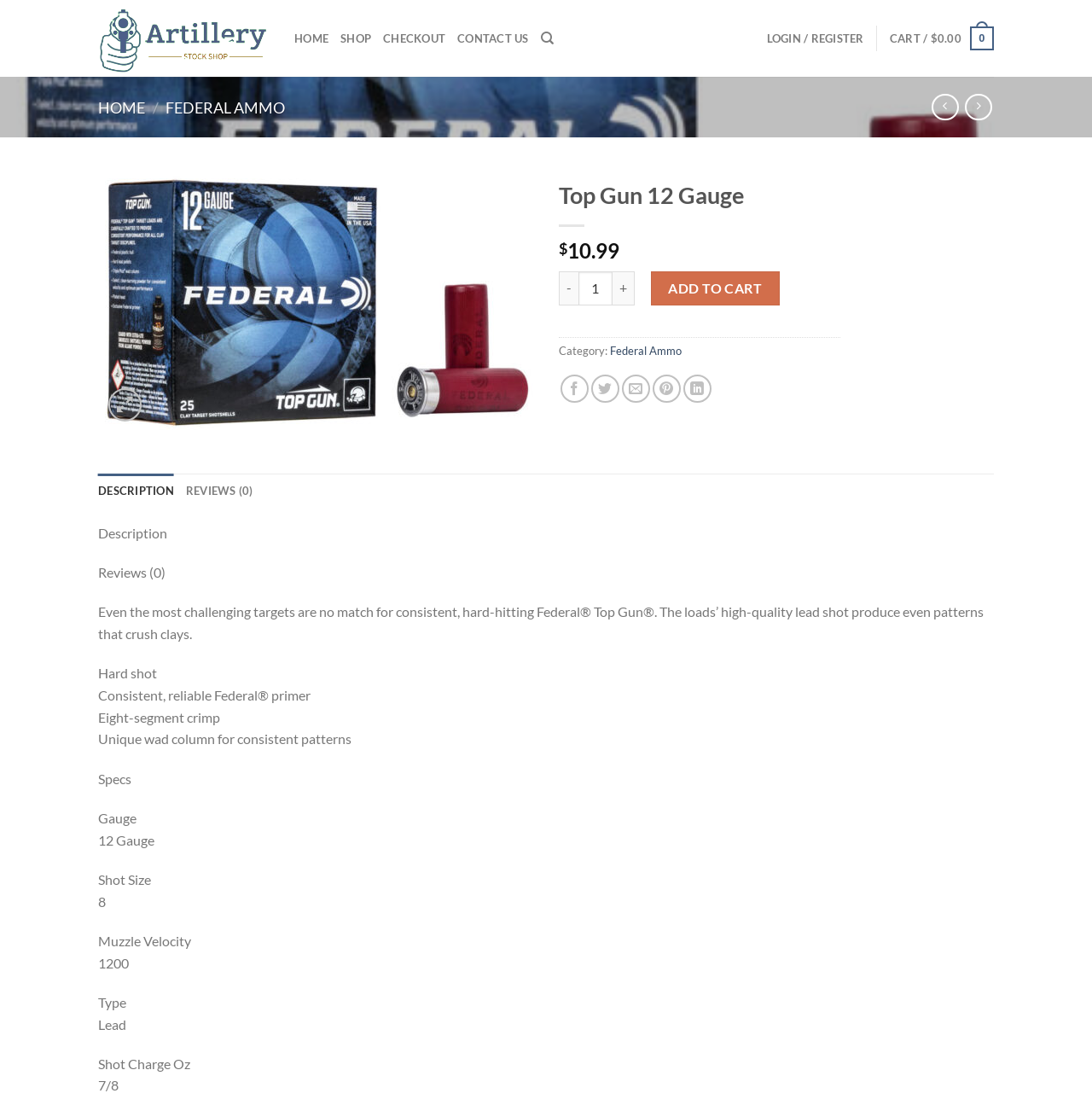Generate a comprehensive description of the contents of the webpage.

The webpage is about a product called "Top Gun 12 Gauge" from Federal Ammo. At the top, there is a navigation bar with links to "HOME", "SHOP", "CHECKOUT", "CONTACT US", "Search", "LOGIN / REGISTER", and "CART / $0.00 0". Below the navigation bar, there is a product image on the left and product information on the right. The product information includes the product name, price, and a brief description. There are also buttons to add the product to the wishlist, add to cart, and adjust the quantity.

Below the product information, there are tabs for "DESCRIPTION" and "REVIEWS (0)". The "DESCRIPTION" tab is currently selected and displays a detailed product description, including features such as high-quality lead shot, consistent patterns, and a unique wad column. The description also includes specifications such as gauge, shot size, muzzle velocity, type, and shot charge oz.

On the top right, there are social media links and a wishlist button. At the bottom of the page, there is a link to "Artillery Stock Shop" and an image of the shop's logo.